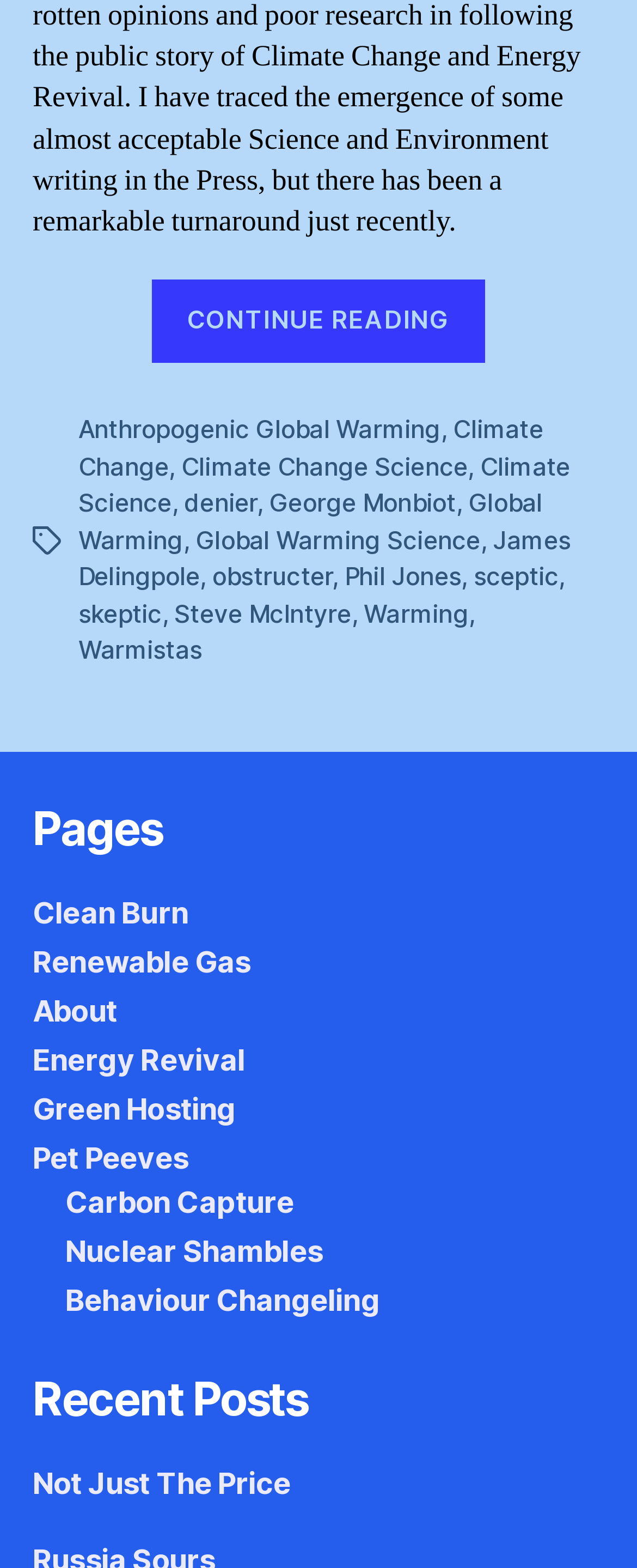Please pinpoint the bounding box coordinates for the region I should click to adhere to this instruction: "Read the article about George Monbiot".

[0.238, 0.192, 0.762, 0.216]